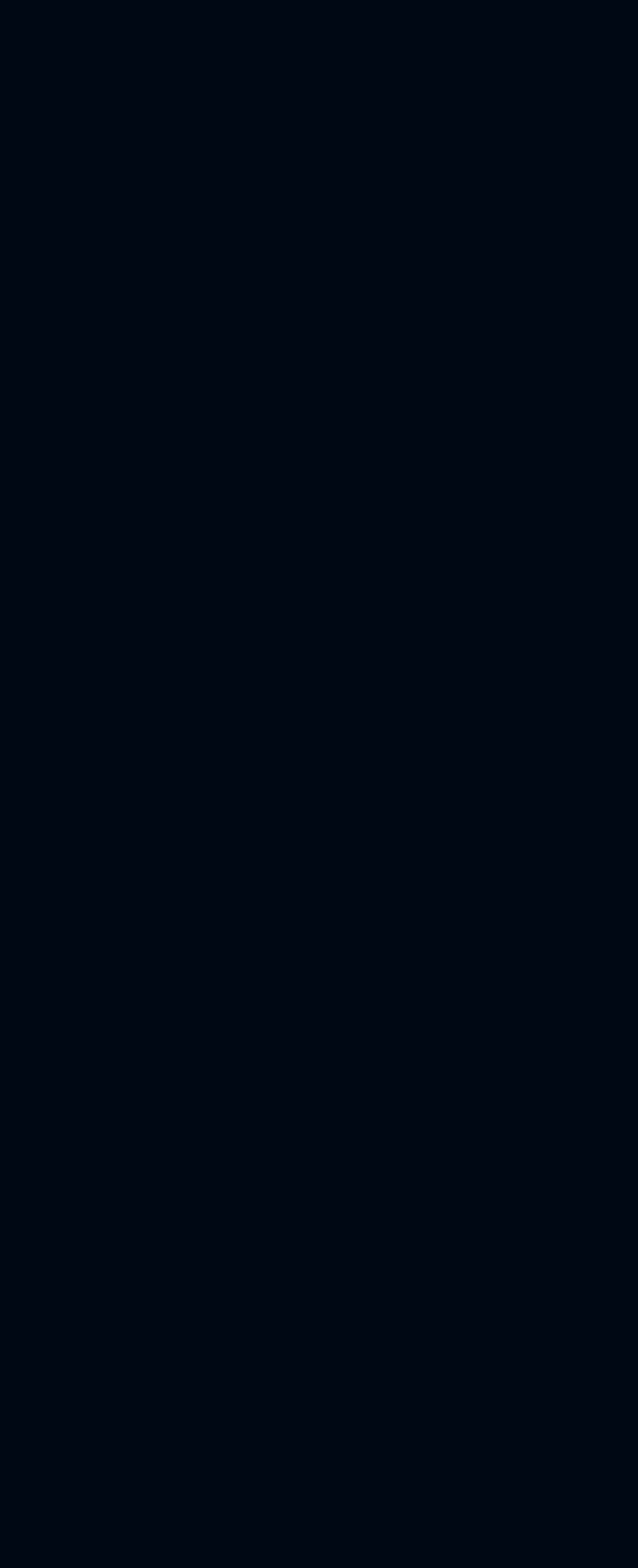Based on the description "Banking and company services", find the bounding box of the specified UI element.

[0.123, 0.284, 0.808, 0.326]